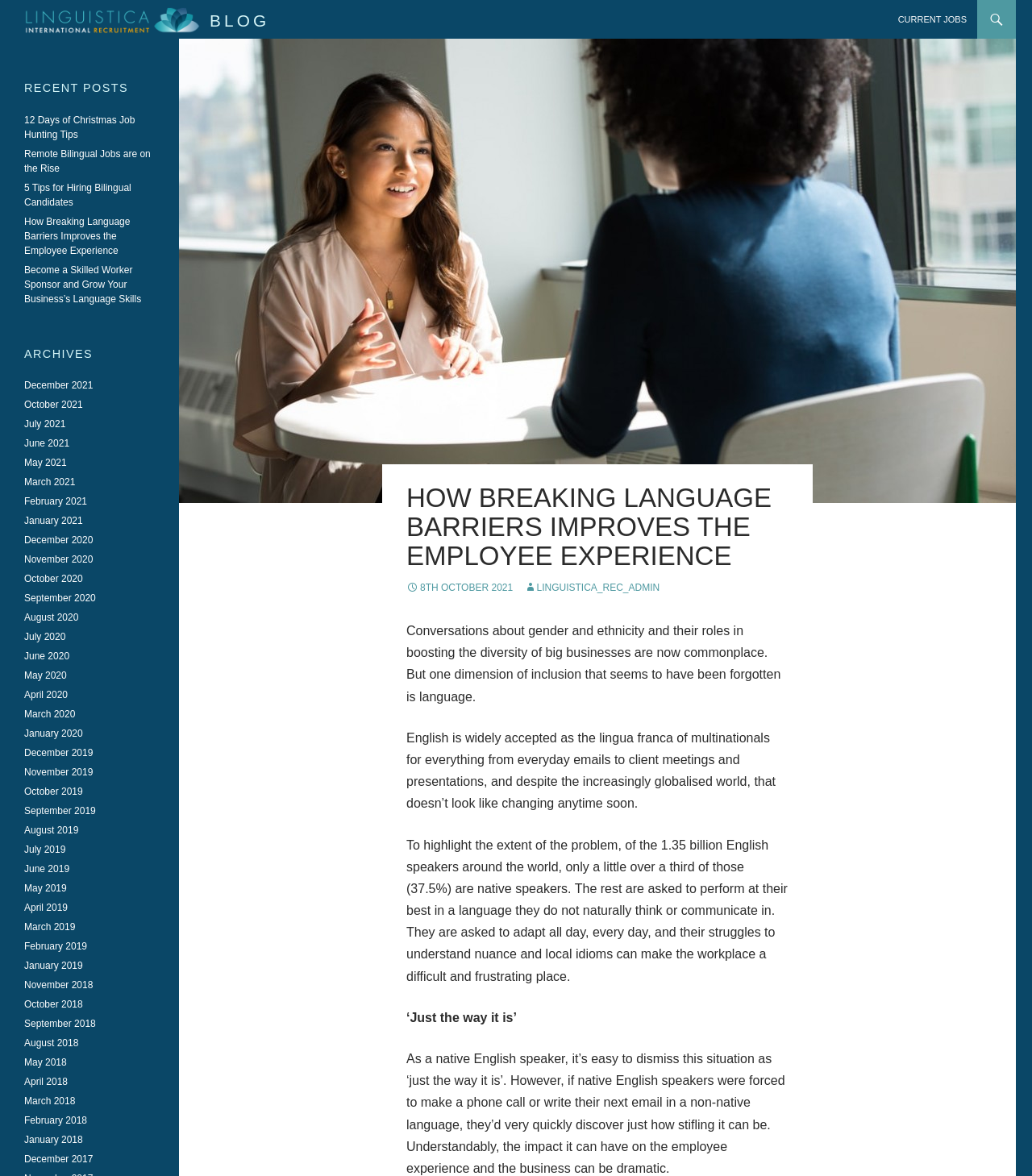How many months are listed in the 'ARCHIVES' section?
Refer to the screenshot and answer in one word or phrase.

24